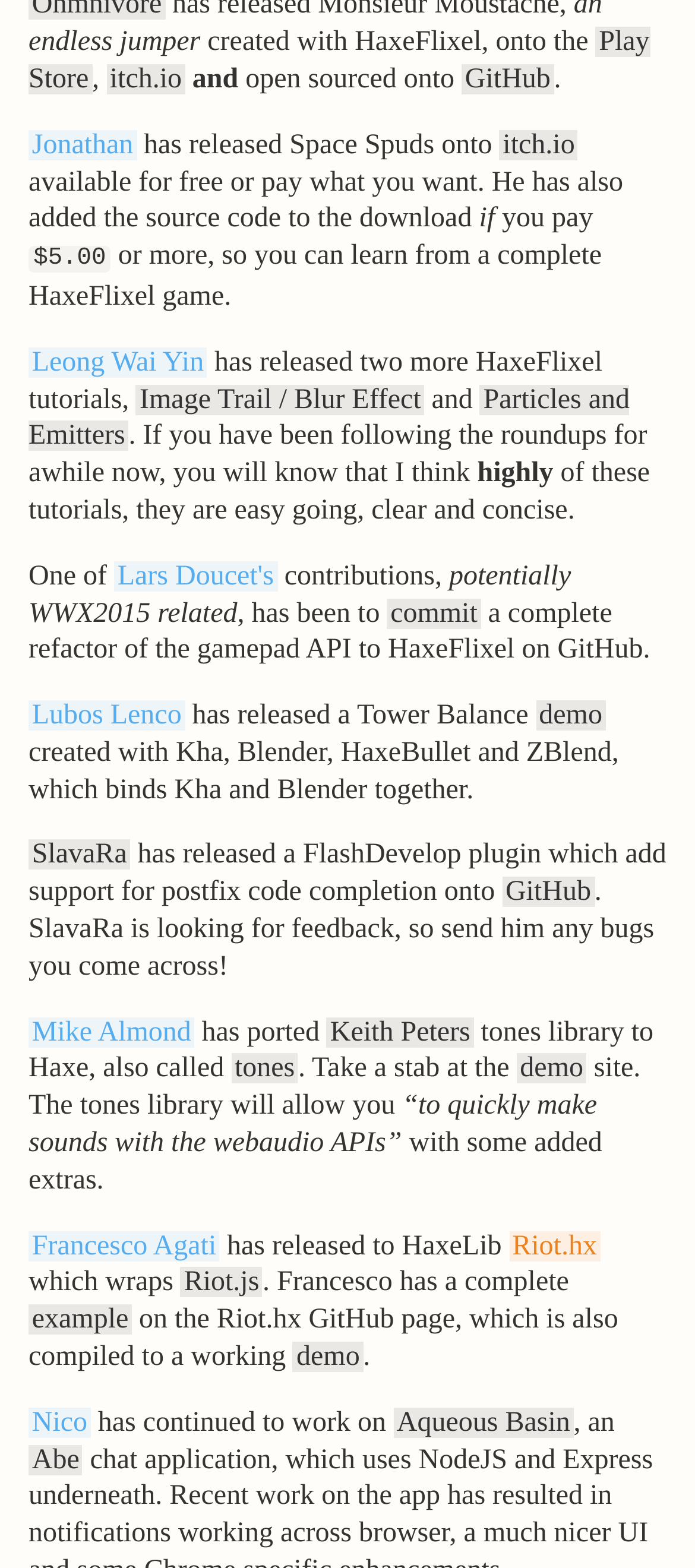Respond to the question below with a single word or phrase:
Who ported Keith Peters' tones library to Haxe?

Mike Almond